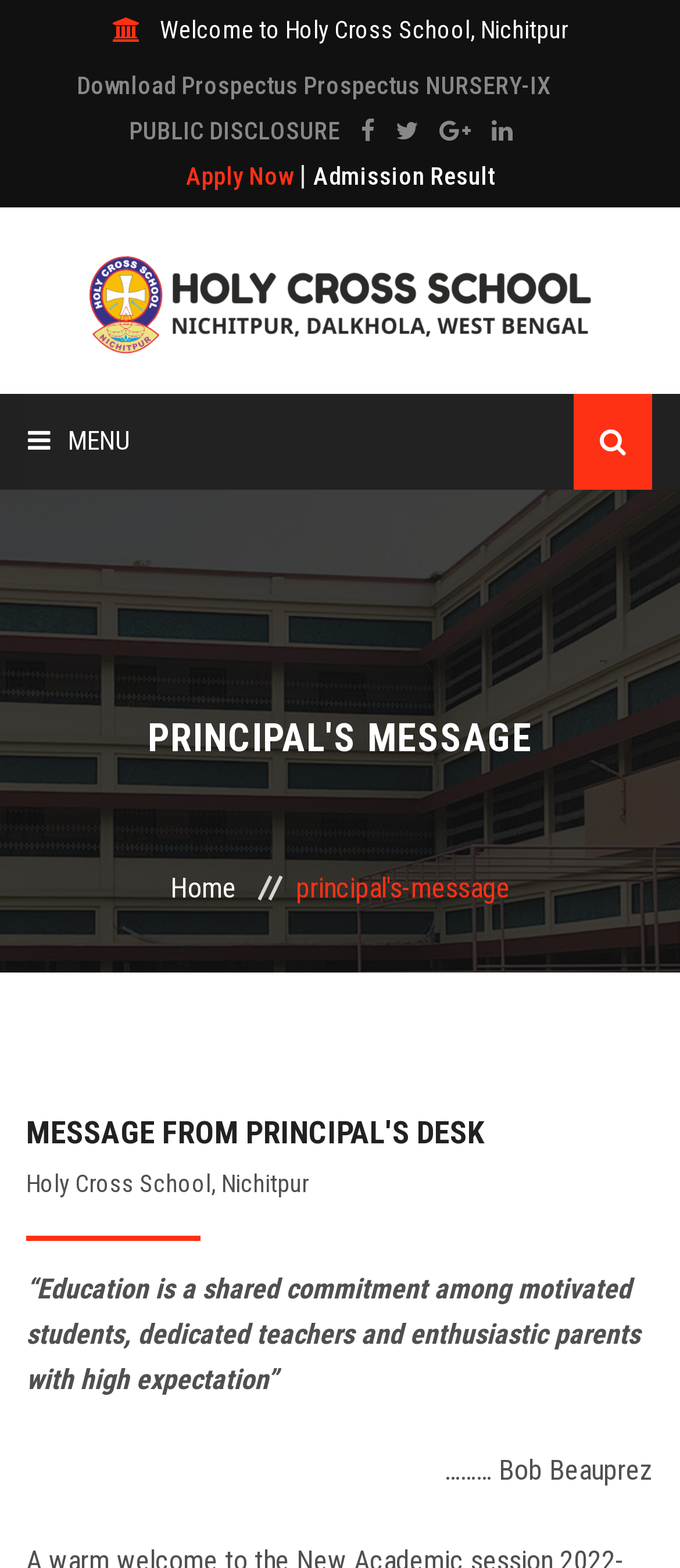Please predict the bounding box coordinates of the element's region where a click is necessary to complete the following instruction: "Go to Home". The coordinates should be represented by four float numbers between 0 and 1, i.e., [left, top, right, bottom].

[0.038, 0.312, 0.962, 0.373]